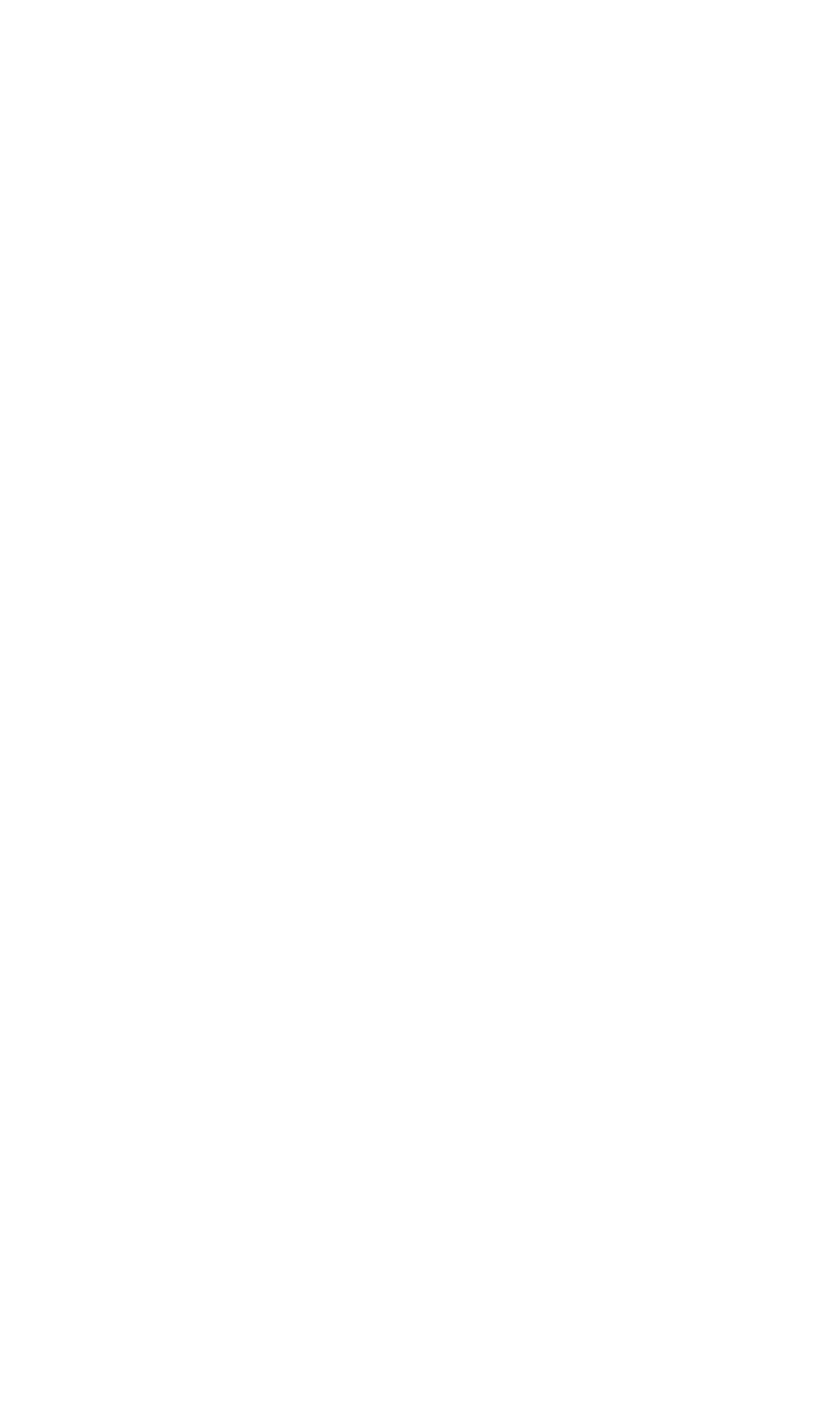How many links are there on the webpage?
Based on the screenshot, respond with a single word or phrase.

10